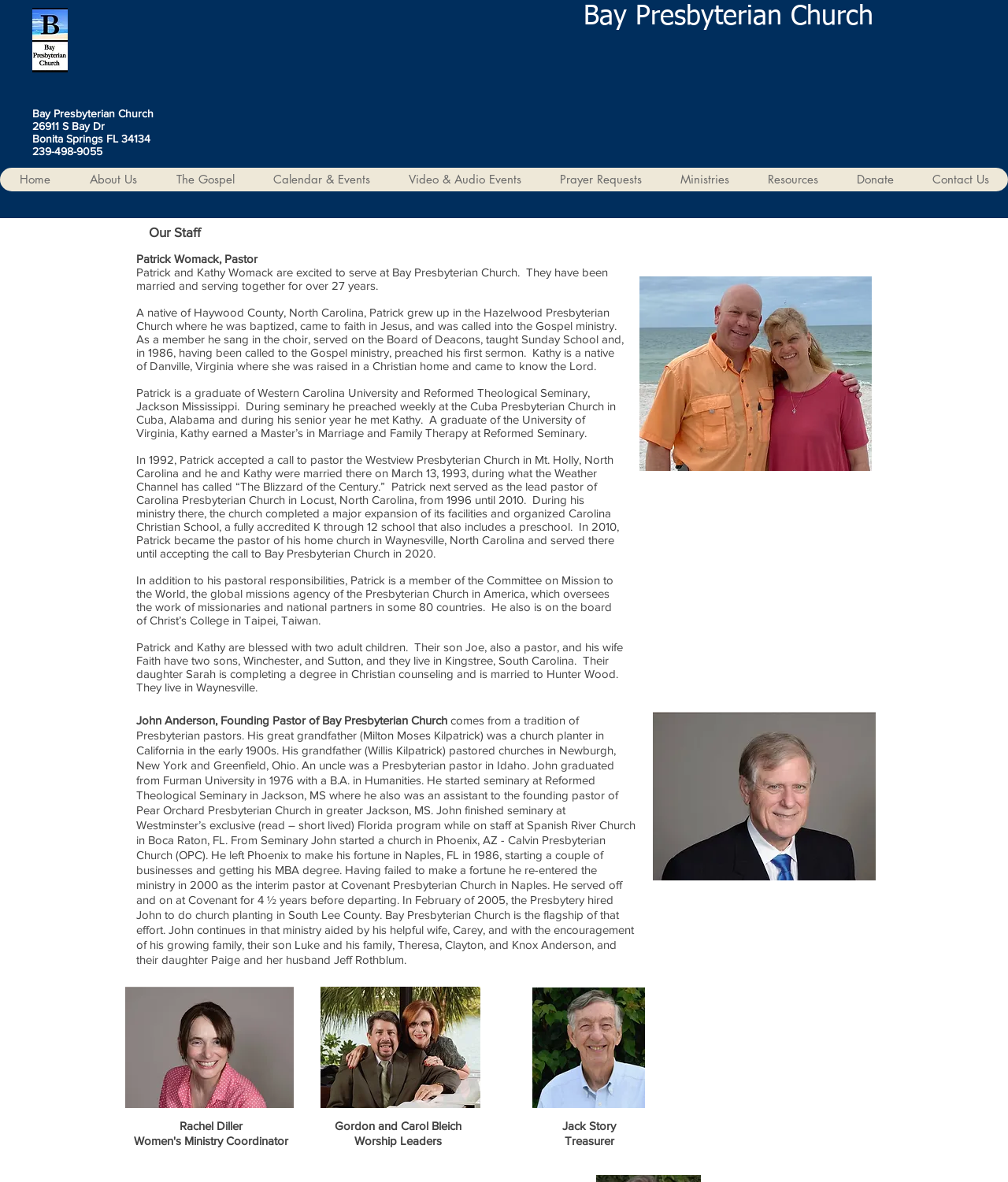Offer an in-depth caption of the entire webpage.

The webpage is about the staff of Bay Presbyterian Church. At the top, there is a heading with the church's name, followed by its address, phone number, and a navigation menu with links to various pages, including Home, About Us, The Gospel, Calendar & Events, and more.

Below the navigation menu, there is a section dedicated to the church's staff. The first staff member featured is Patrick Womack, the pastor, with a photo of him and his wife Kathy on the right side. There is a brief introduction to Patrick, followed by a lengthy biography that describes his education, ministry experience, and personal life.

Below Patrick's biography, there is a section about John Anderson, the founding pastor of Bay Presbyterian Church. John's biography is also lengthy, covering his family background, education, and ministry experience. His photo is placed on the right side of the text.

Further down the page, there are sections dedicated to other staff members, including Rachel Diller, Gordon and Carol Bleich, who are worship leaders, and Jack Story, the treasurer. Each staff member has a photo accompanying their brief introduction.

Overall, the webpage provides detailed information about the staff of Bay Presbyterian Church, with a focus on their backgrounds, experiences, and roles within the church.